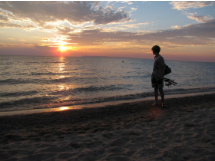Examine the image and give a thorough answer to the following question:
What color hues are reflected by the gentle waves?

The caption describes the gentle waves lapping at the beach, reflecting the hues of orange and pink from the sky, which indicates the colors reflected by the waves.